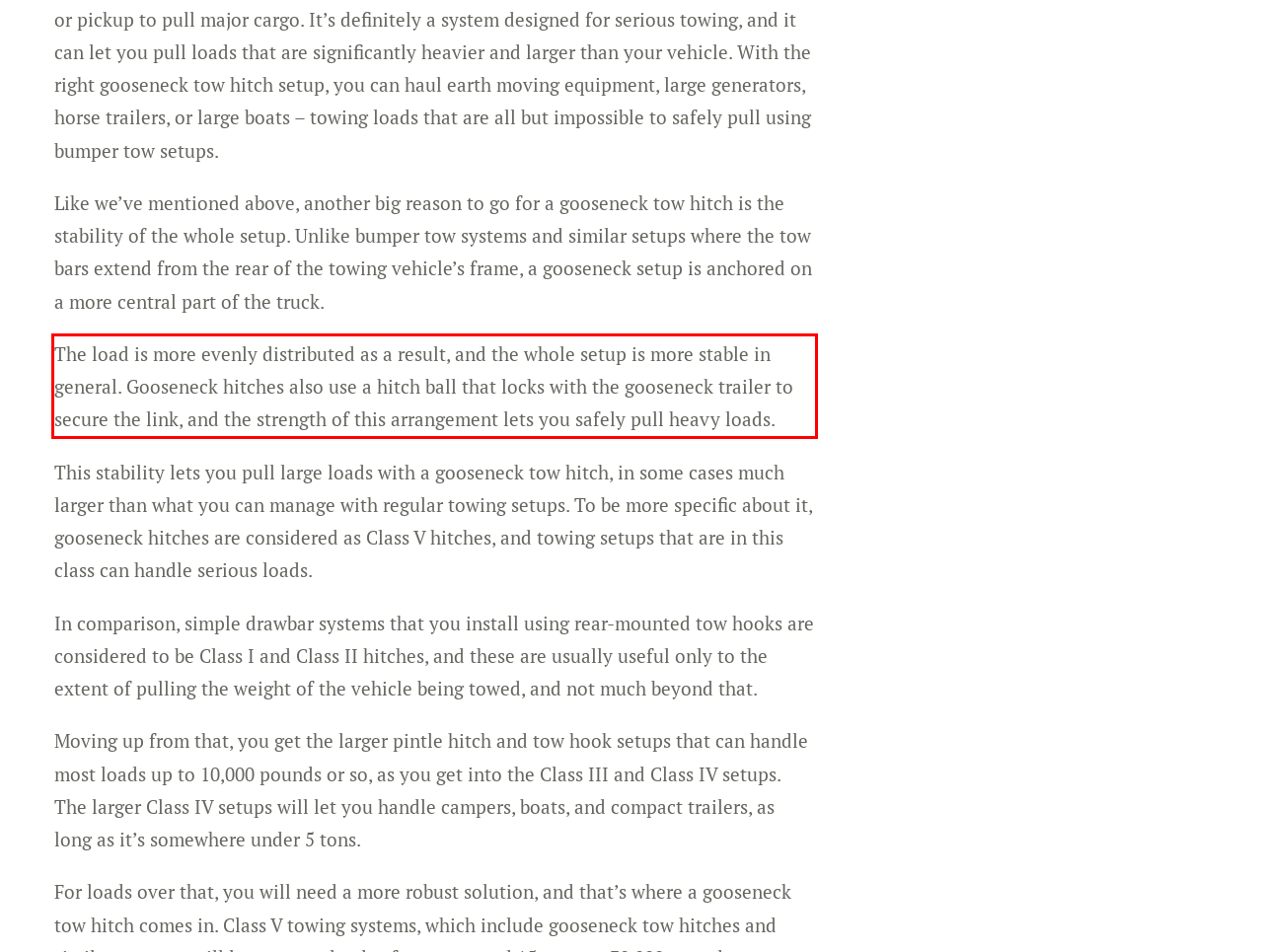Using the provided screenshot of a webpage, recognize the text inside the red rectangle bounding box by performing OCR.

The load is more evenly distributed as a result, and the whole setup is more stable in general. Gooseneck hitches also use a hitch ball that locks with the gooseneck trailer to secure the link, and the strength of this arrangement lets you safely pull heavy loads.